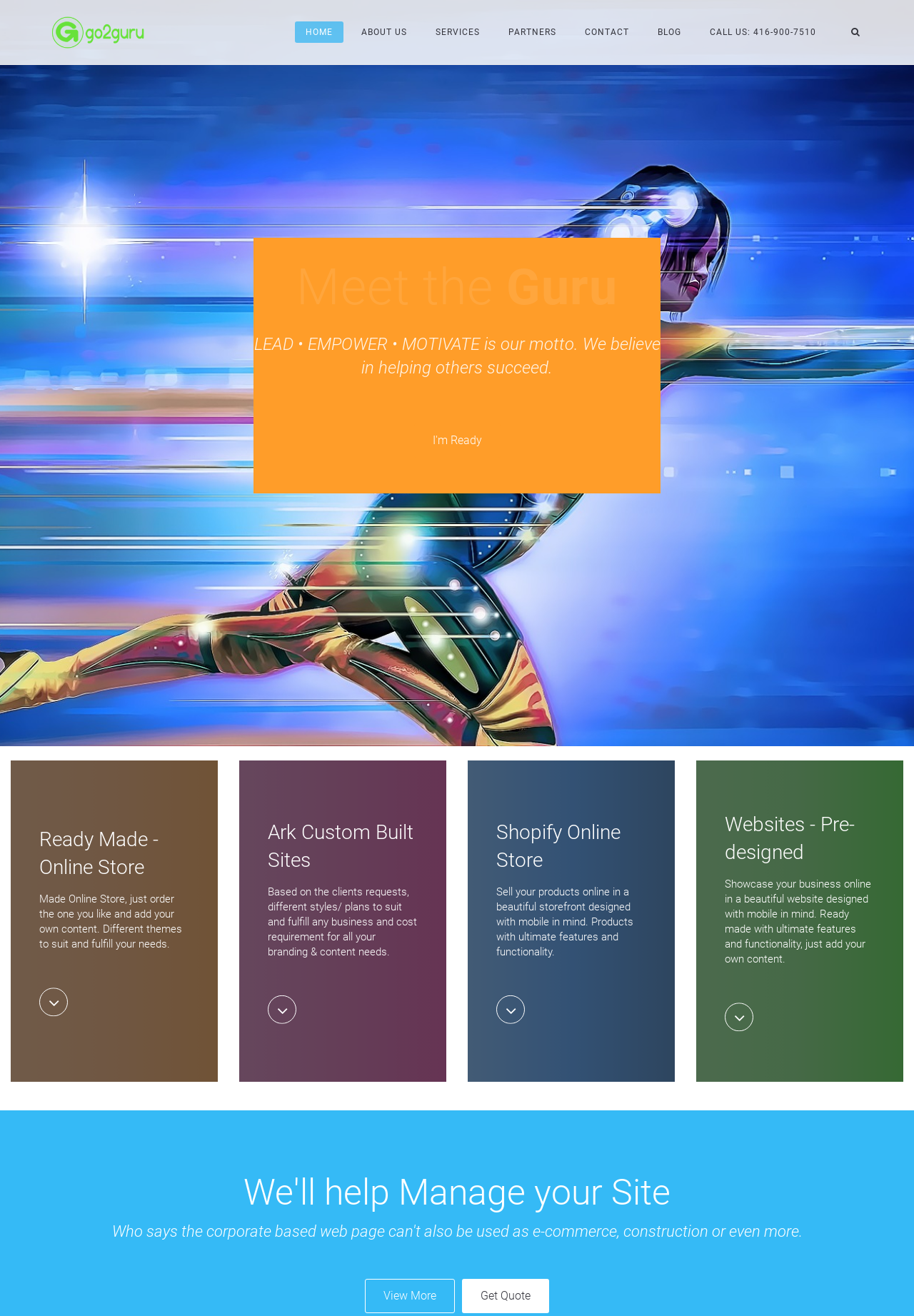Please respond in a single word or phrase: 
What is the motto of Go2Guru Webs?

LEAD • EMPOWER • MOTIVATE